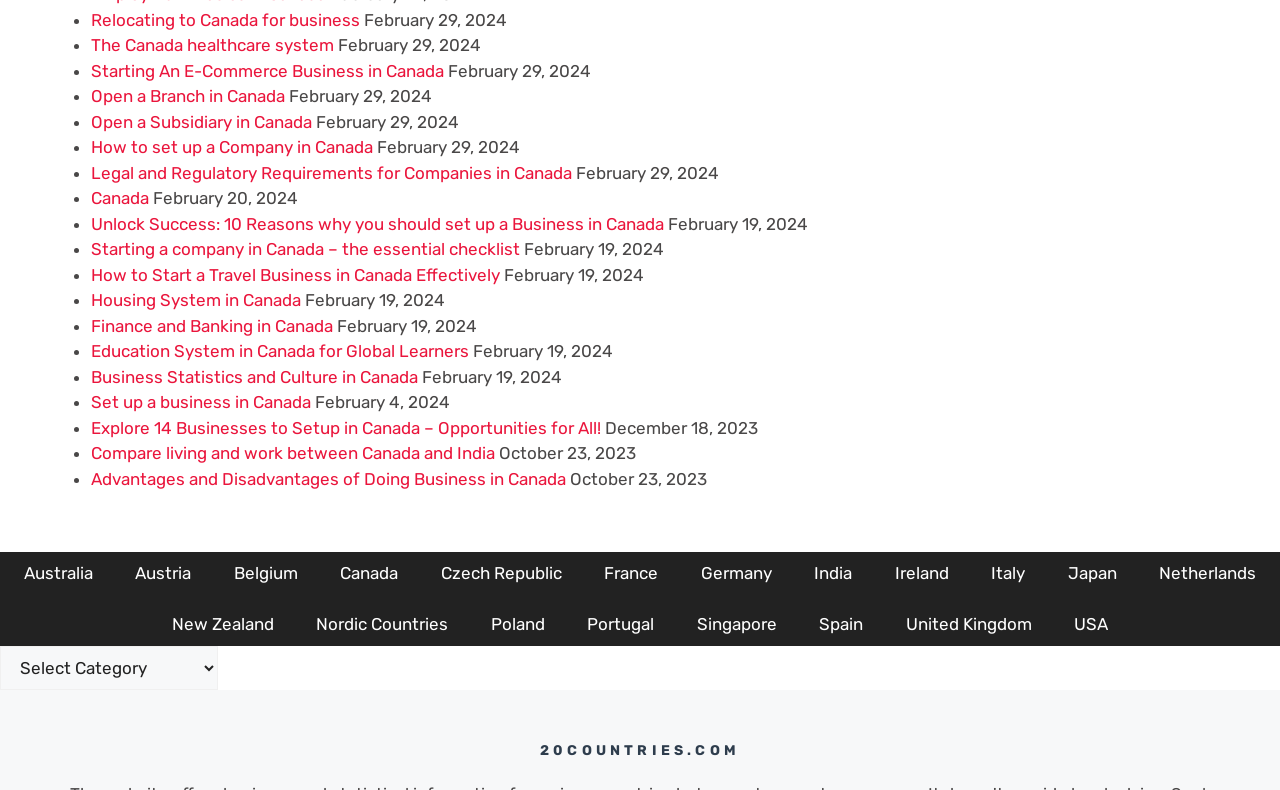How many countries are listed in the navigation section?
Please provide a comprehensive answer based on the visual information in the image.

The navigation section at the bottom of the webpage lists 20 countries, including Australia, Austria, Belgium, and others. These countries are likely related to the topic of business or relocation, and may have similar resources or articles available on the webpage.